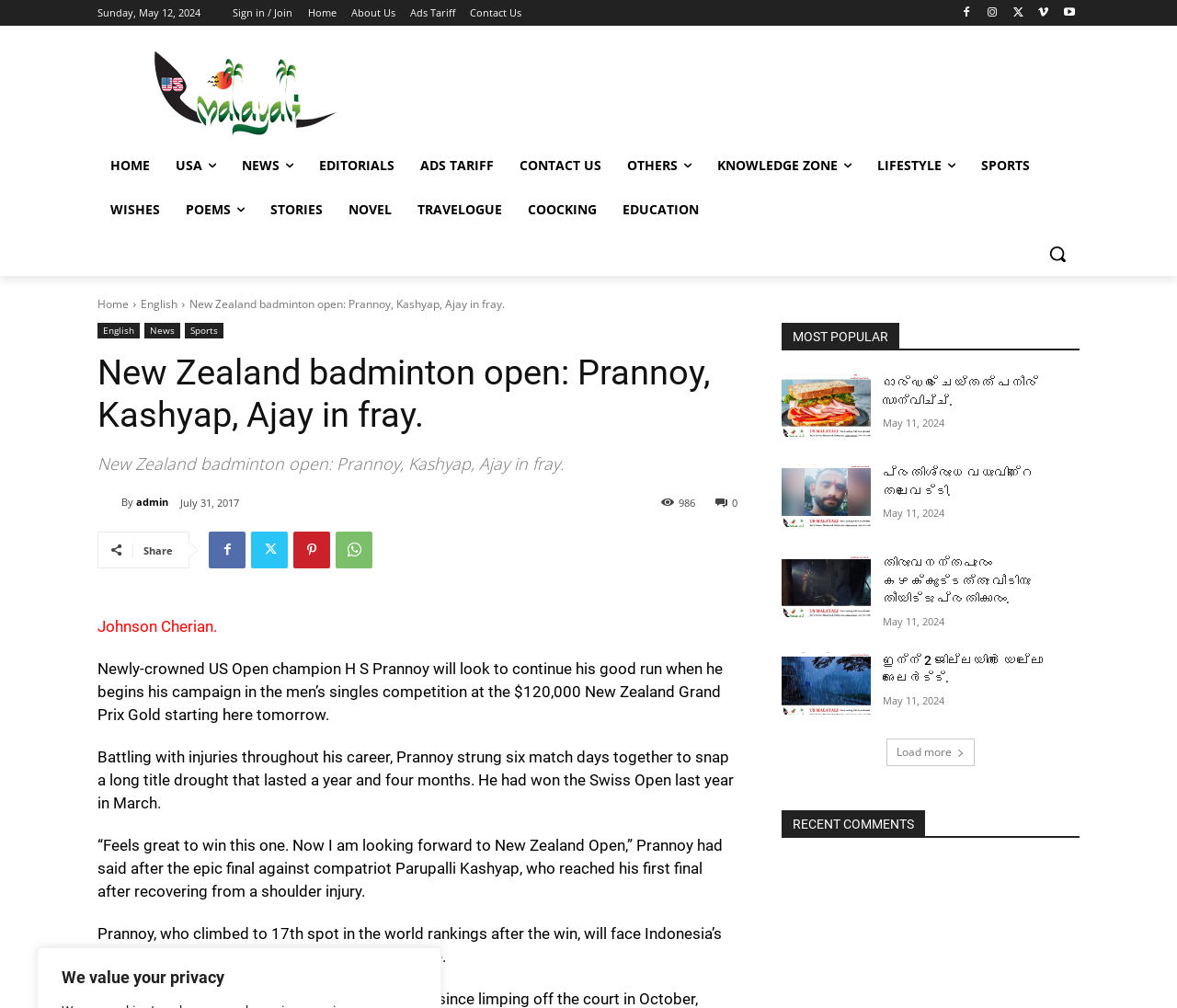Who is the opponent of H S Prannoy in the opening round of the New Zealand Open?
Please provide a single word or phrase based on the screenshot.

Shesar Hiren Rhustavito